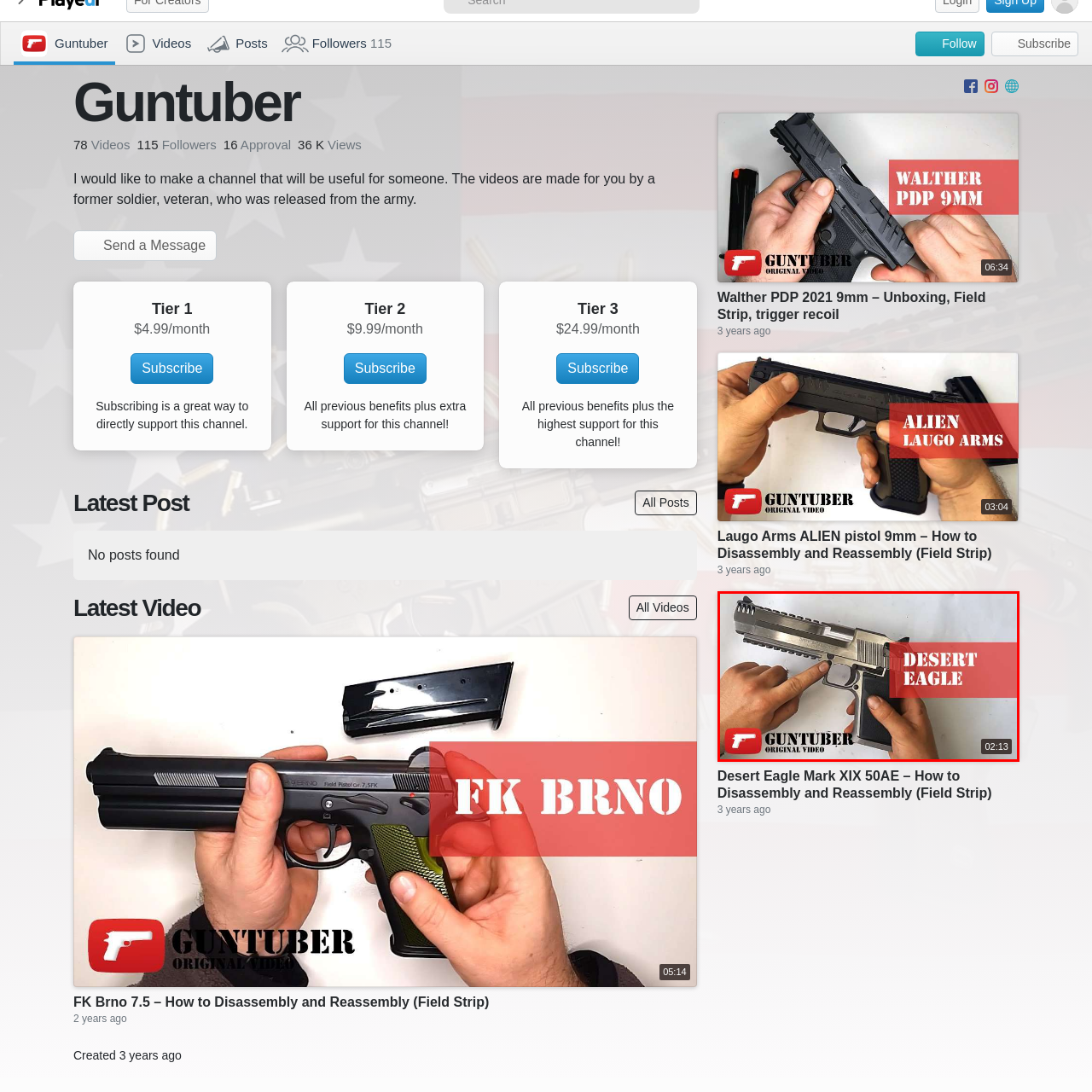View the portion of the image within the red bounding box and answer this question using a single word or phrase:
What is the color of the backdrop?

Neutral